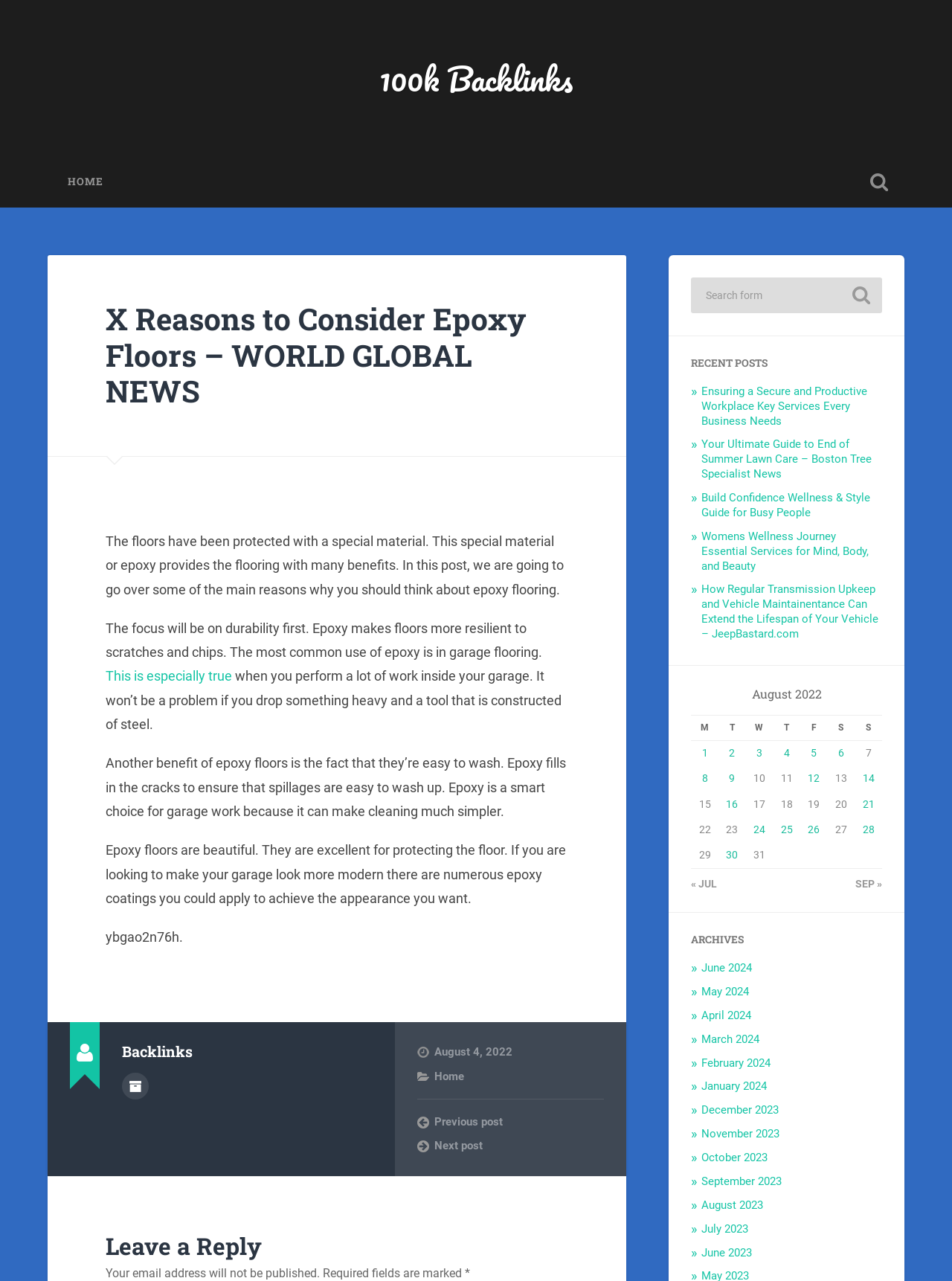Find the bounding box coordinates for the area you need to click to carry out the instruction: "Leave a reply". The coordinates should be four float numbers between 0 and 1, indicated as [left, top, right, bottom].

[0.111, 0.964, 0.597, 0.982]